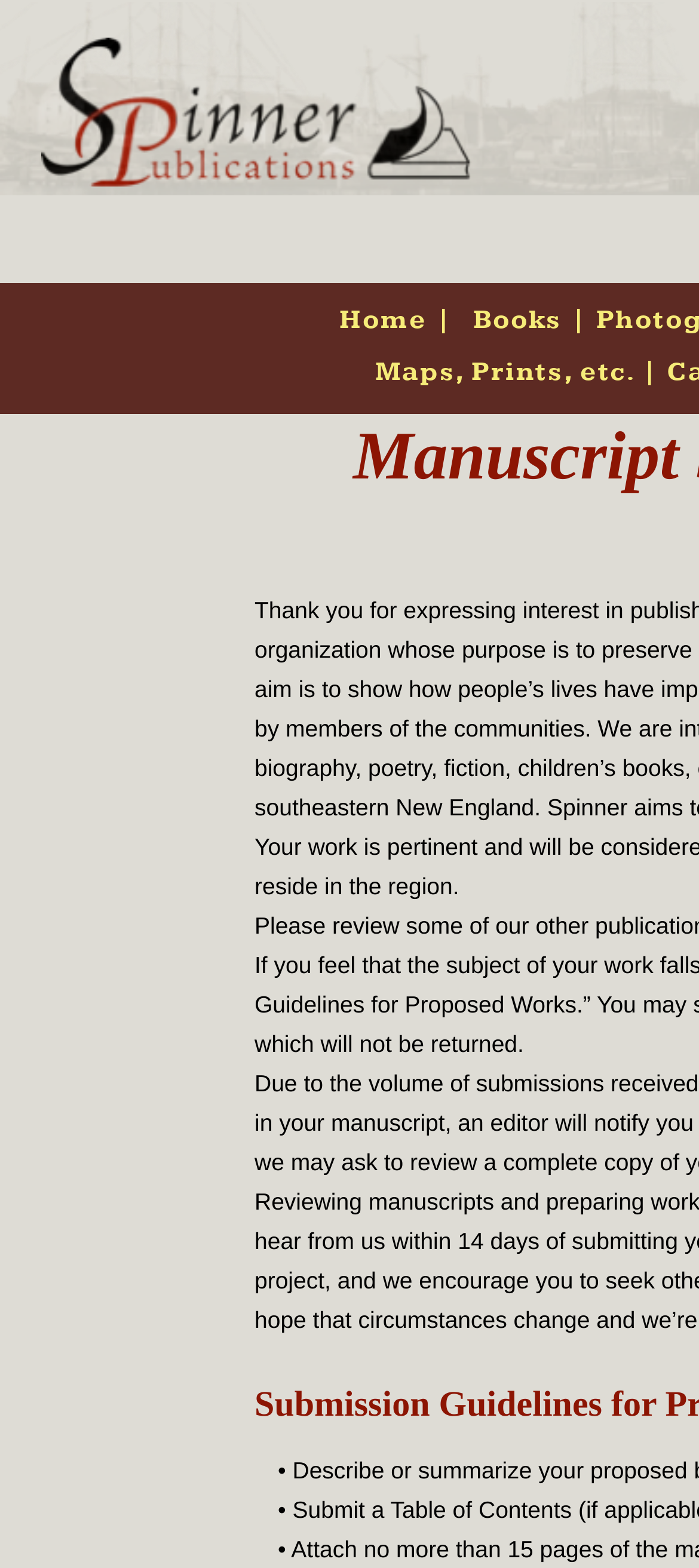Construct a comprehensive caption that outlines the webpage's structure and content.

The webpage is titled "Submission Guidelines" and appears to be a navigation page. At the top, there is a small image, taking up about a quarter of the width of the page, positioned near the left edge. 

Below the image, there is a horizontal navigation menu with four links: "Home", "Books", "Maps, Prints, etc.". These links are evenly spaced and aligned horizontally, with short vertical lines separating them. The "Home" link is positioned on the left, followed by "Books", and then "Maps, Prints, etc." on the right.